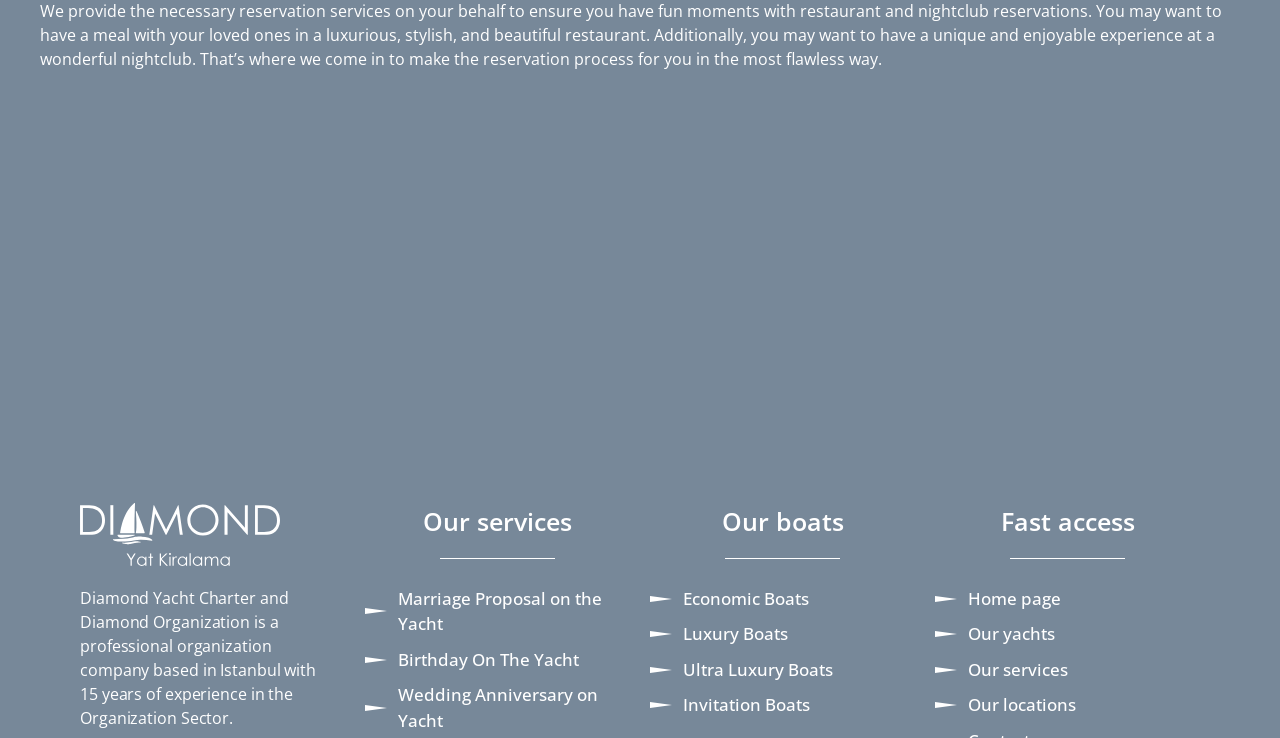Please identify the bounding box coordinates of the element's region that I should click in order to complete the following instruction: "Click on Marriage Proposal on the Yacht". The bounding box coordinates consist of four float numbers between 0 and 1, i.e., [left, top, right, bottom].

[0.285, 0.794, 0.492, 0.863]